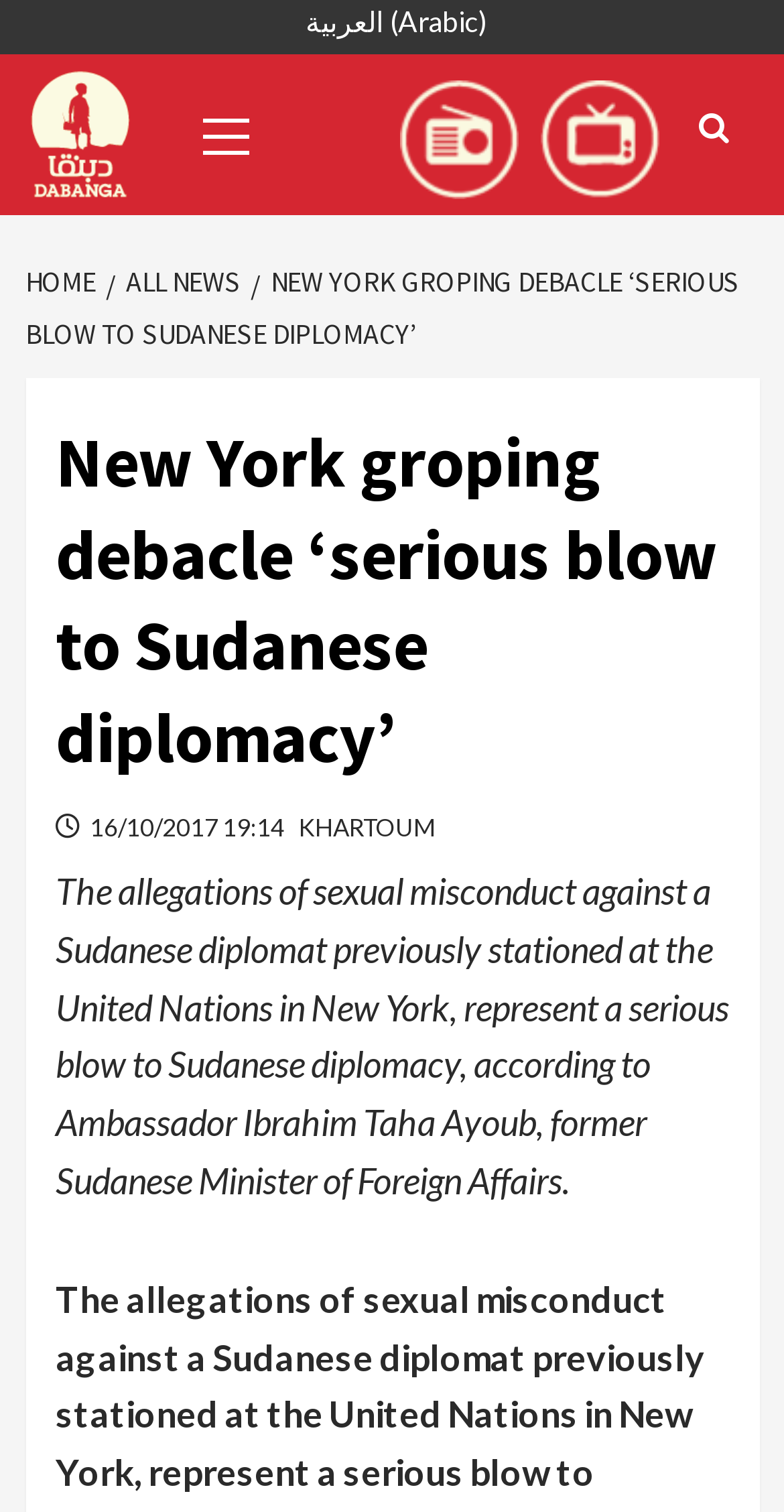What is the current section of the webpage?
Please give a detailed and thorough answer to the question, covering all relevant points.

The current section of the webpage can be found in the breadcrumbs navigation, which shows 'HOME > ALL NEWS > NEW YORK GROPING DEBACLE ‘SERIOUS BLOW TO SUDANESE DIPLOMACY’’.